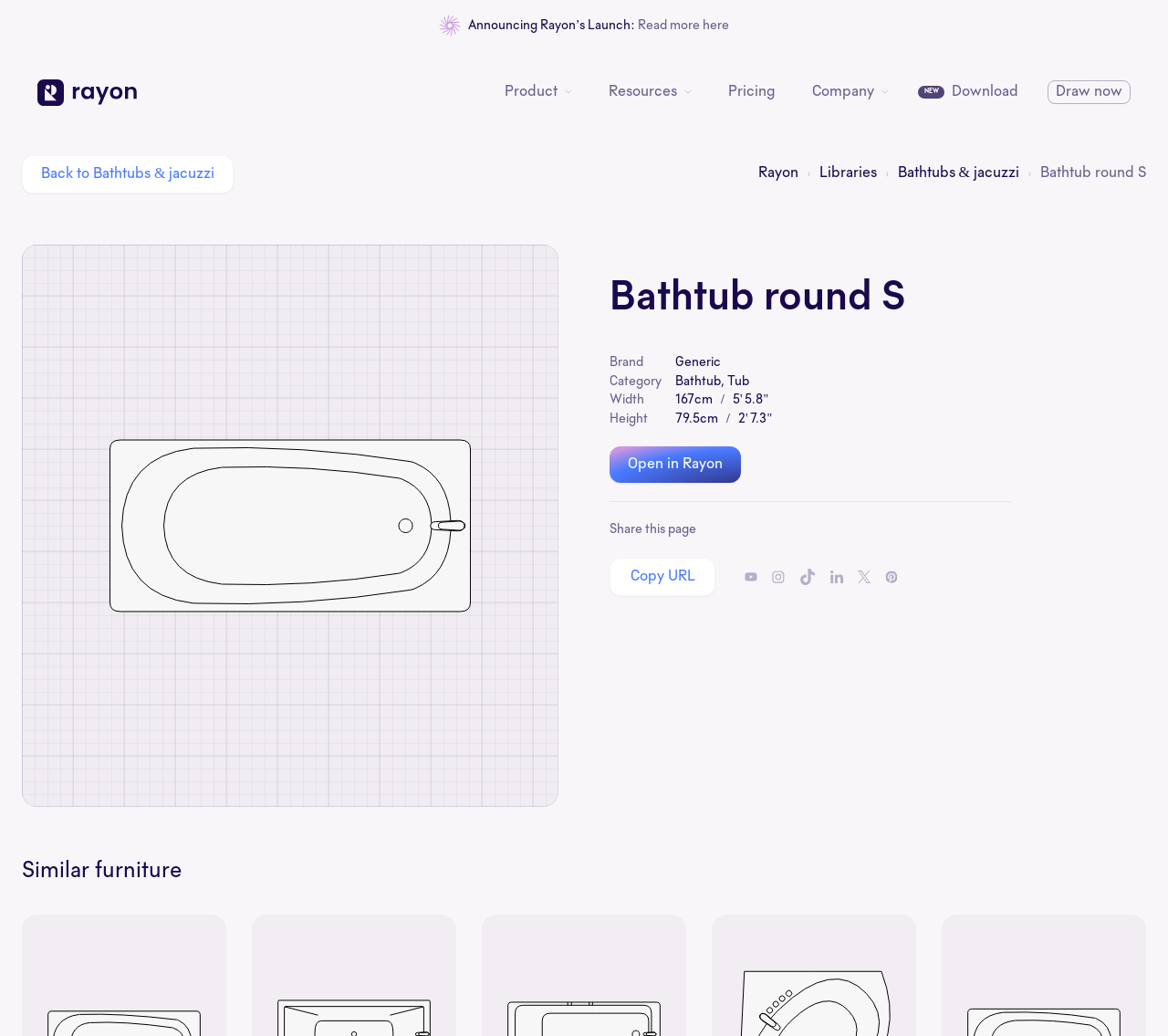Find the bounding box coordinates for the area that must be clicked to perform this action: "Click the 'Product' button".

[0.426, 0.075, 0.496, 0.103]